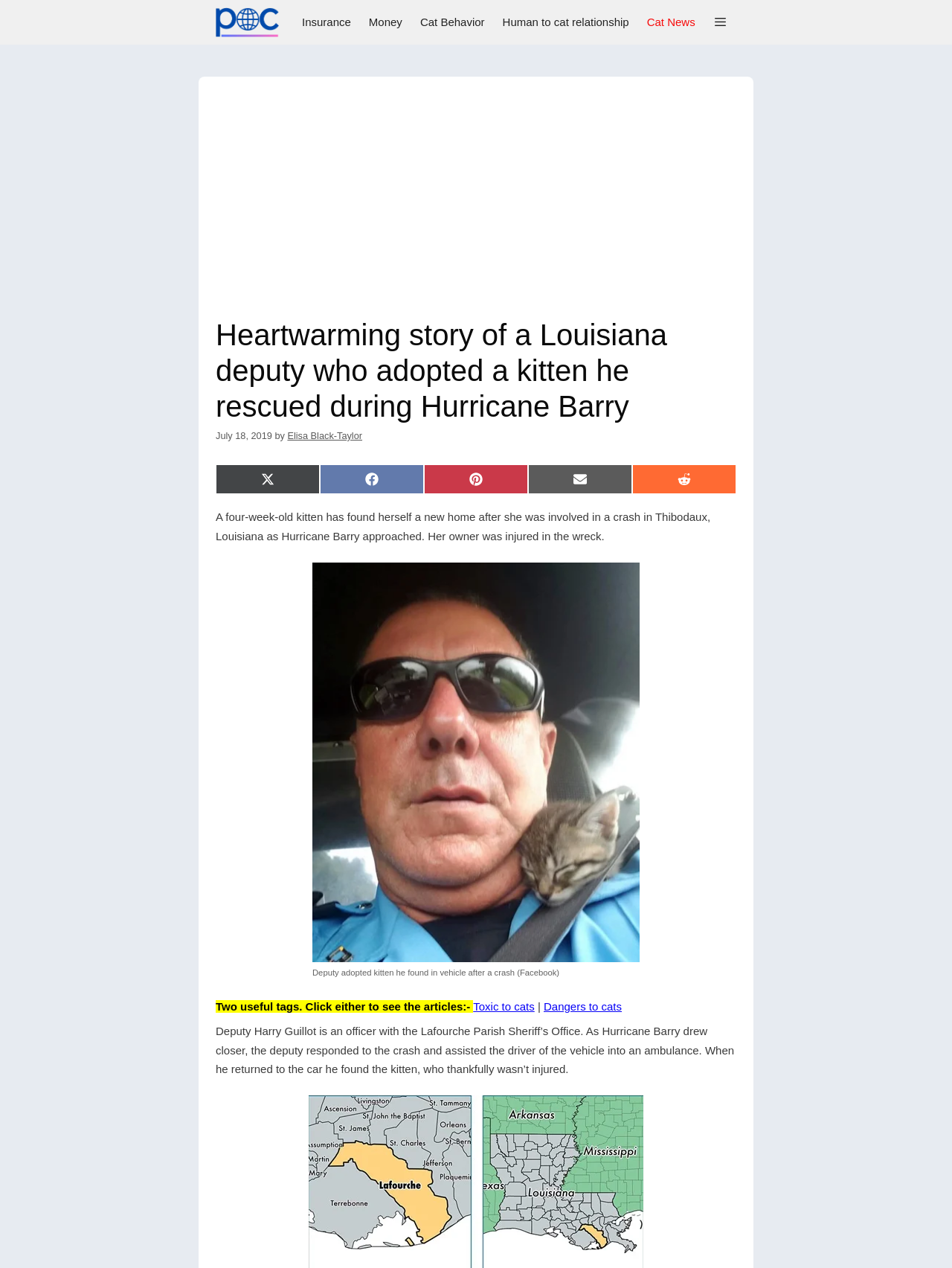What is the name of the deputy who adopted the kitten?
Refer to the image and give a detailed answer to the query.

I found the answer by reading the article content, specifically the paragraph that starts with 'Deputy Harry Guillot is an officer with the Lafourche Parish Sheriff’s Office.'